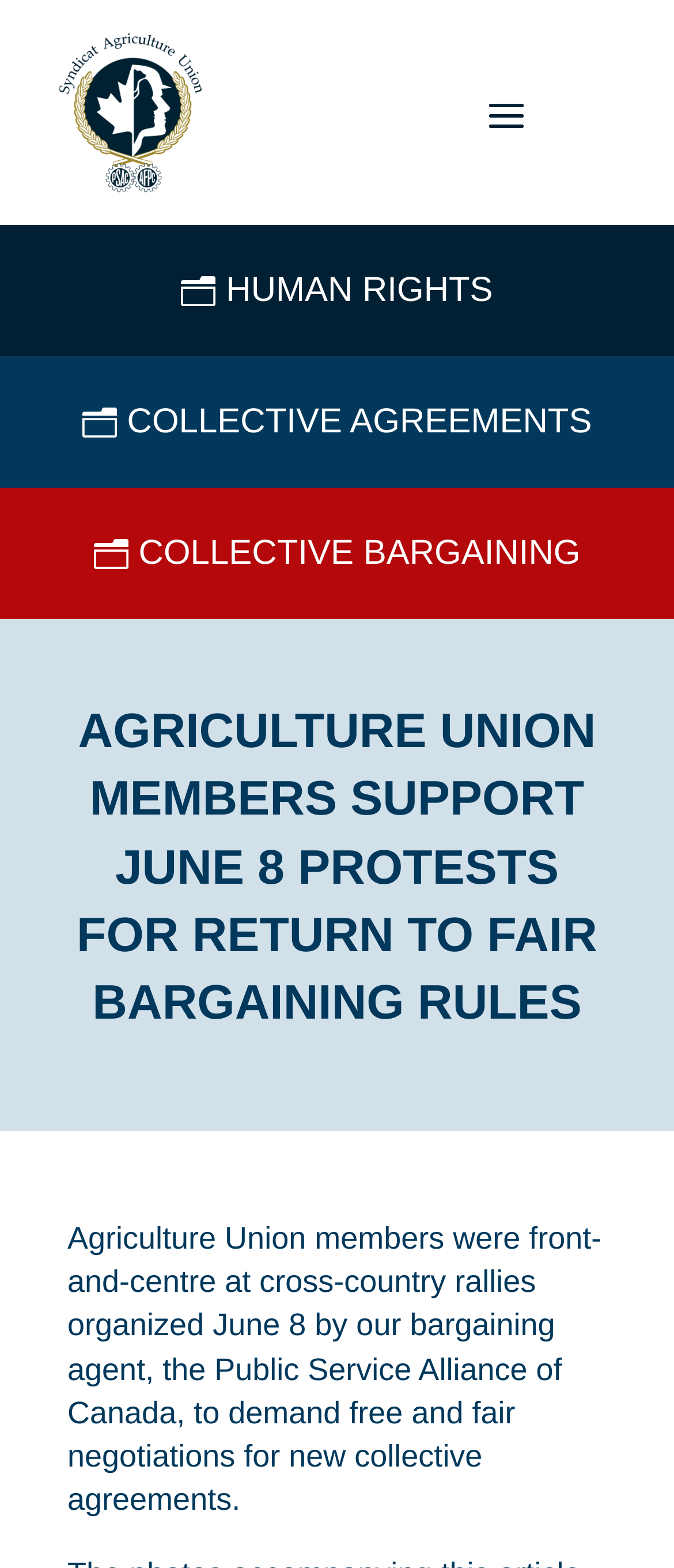Identify and generate the primary title of the webpage.

AGRICULTURE UNION MEMBERS SUPPORT JUNE 8 PROTESTS FOR RETURN TO FAIR BARGAINING RULES